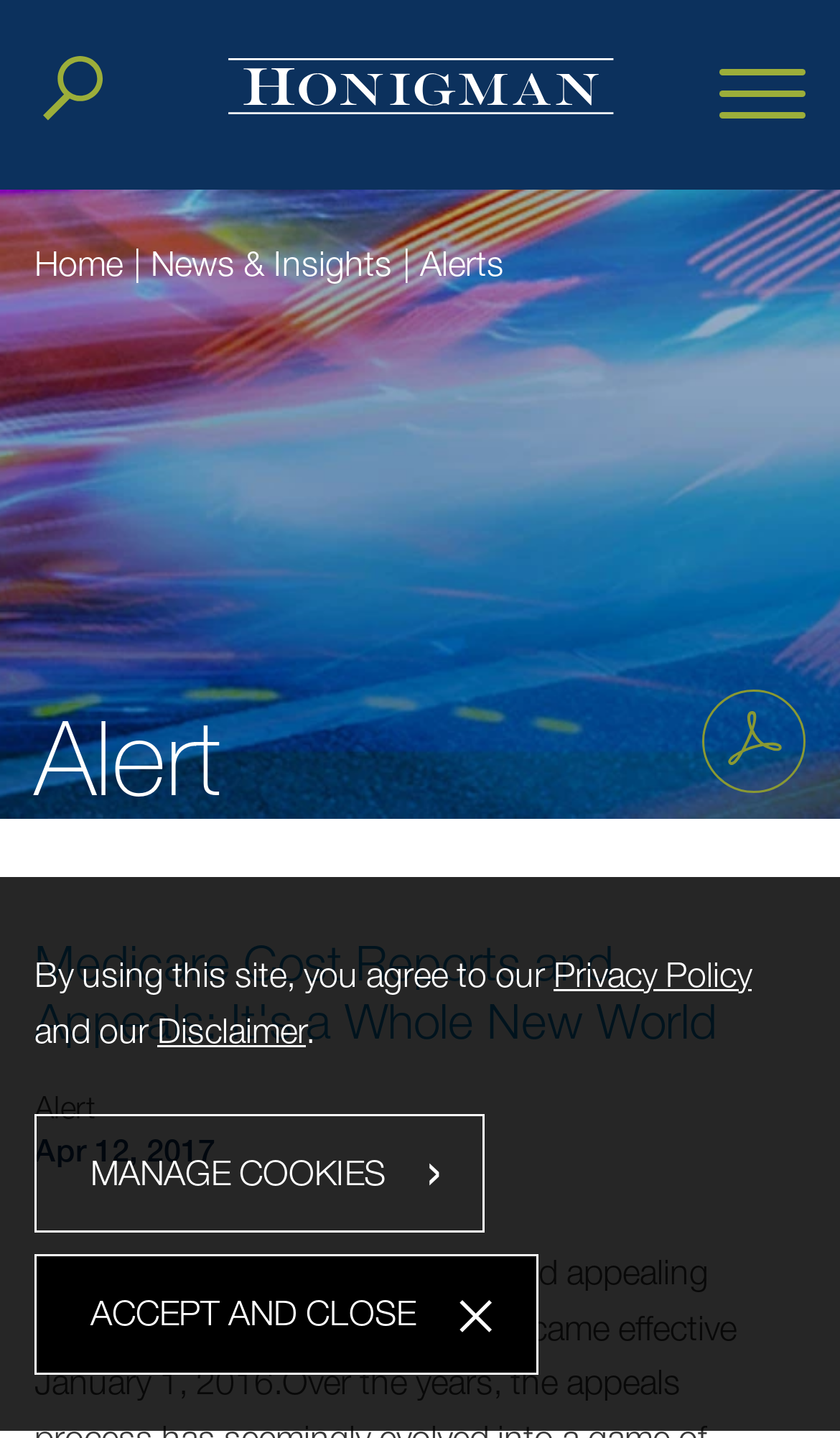By analyzing the image, answer the following question with a detailed response: What is the purpose of the 'MANAGE COOKIES' button?

The 'MANAGE COOKIES' button is part of the cookie policy dialog, which suggests that its purpose is to allow users to manage their cookie settings.